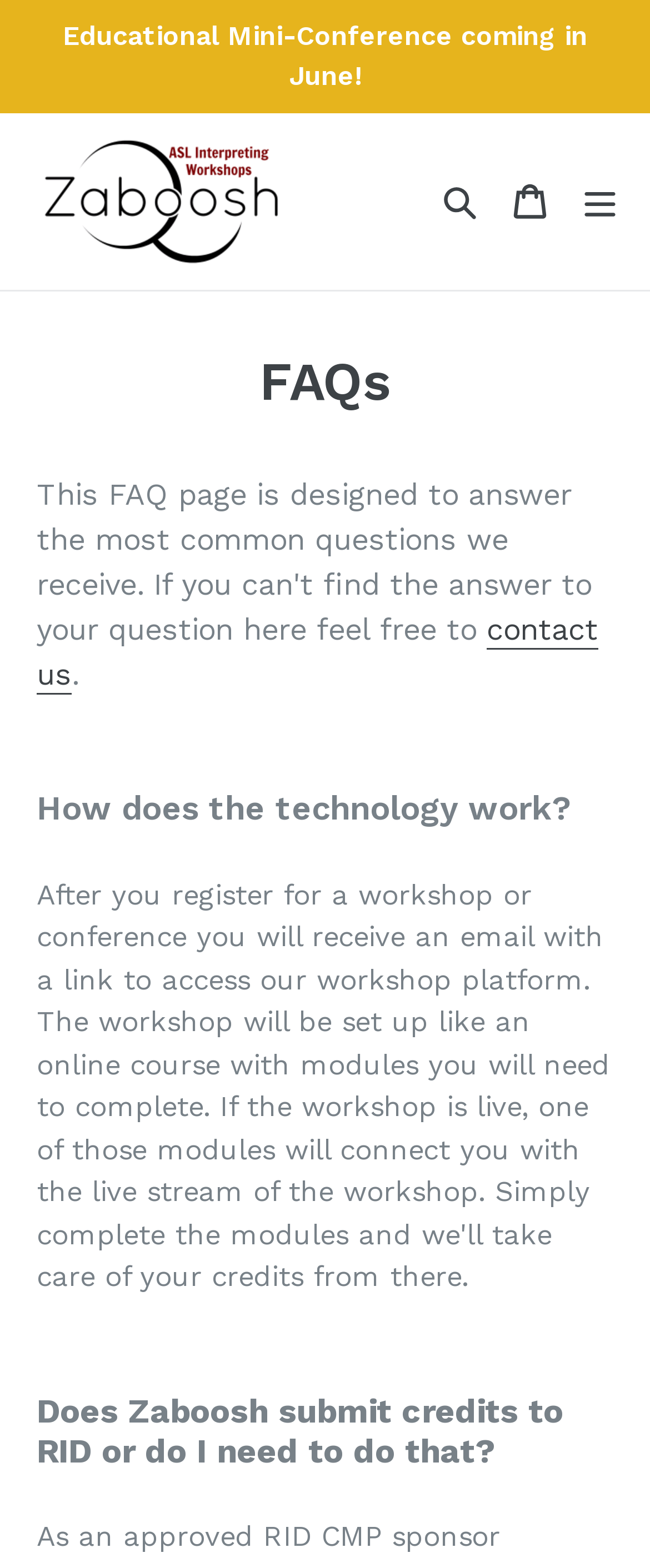Provide an in-depth caption for the webpage.

The webpage is an FAQ page titled "FAQs – Zaboosh". At the top, there is a prominent link announcing an "Educational Mini-Conference coming in June!". Below this, there is a layout table that spans the entire width of the page. Within this table, there are several elements aligned horizontally. On the left, there is a link to "Zaboosh" accompanied by an image of the same name. To the right of this, there is a search button, a link to the cart labeled "Cart Cart", and an expand/collapse button.

Below this top section, there is a heading that reads "FAQs". Underneath this heading, there is an article section that takes up most of the page's width. Within this section, there is a link to "contact us" followed by a brief sentence. Further down, there are two headings: "How does the technology work?" and "Does Zaboosh submit credits to RID or do I need to do that?". These headings are likely the titles of two separate FAQ questions, with the answers presumably provided below each heading.